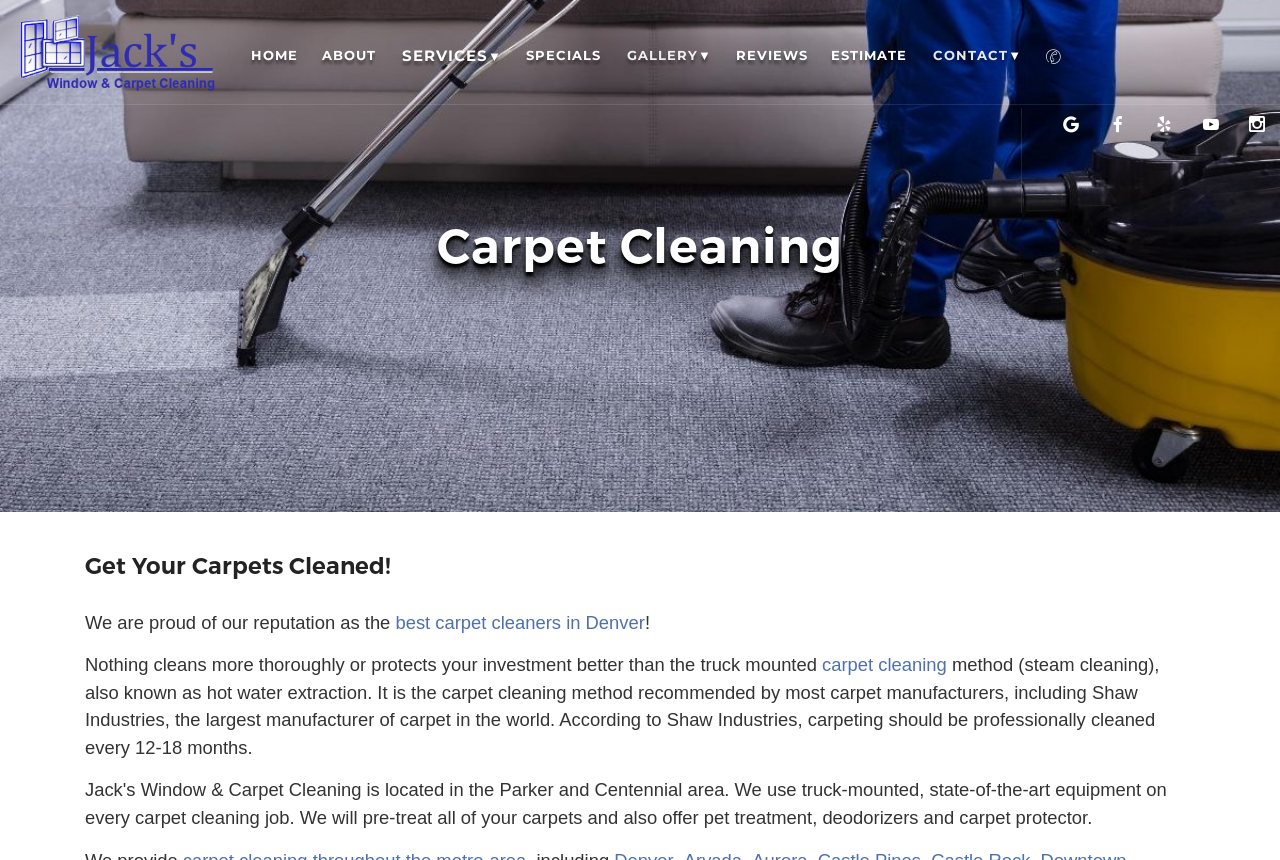Please determine the bounding box coordinates, formatted as (top-left x, top-left y, bottom-right x, bottom-right y), with all values as floating point numbers between 0 and 1. Identify the bounding box of the region described as: About

[0.238, 0.003, 0.299, 0.126]